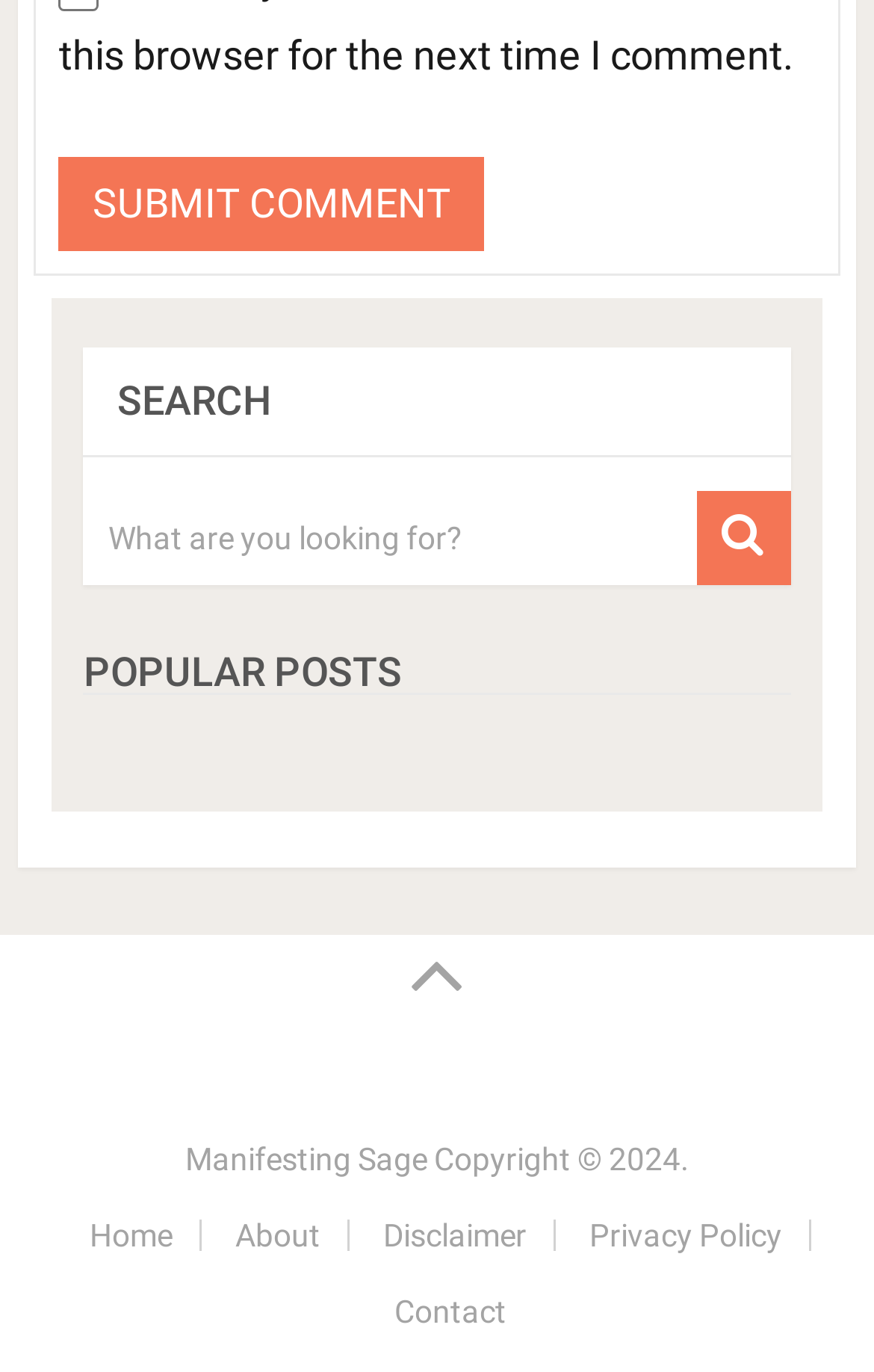Provide a one-word or one-phrase answer to the question:
What is the copyright year of the website?

2024